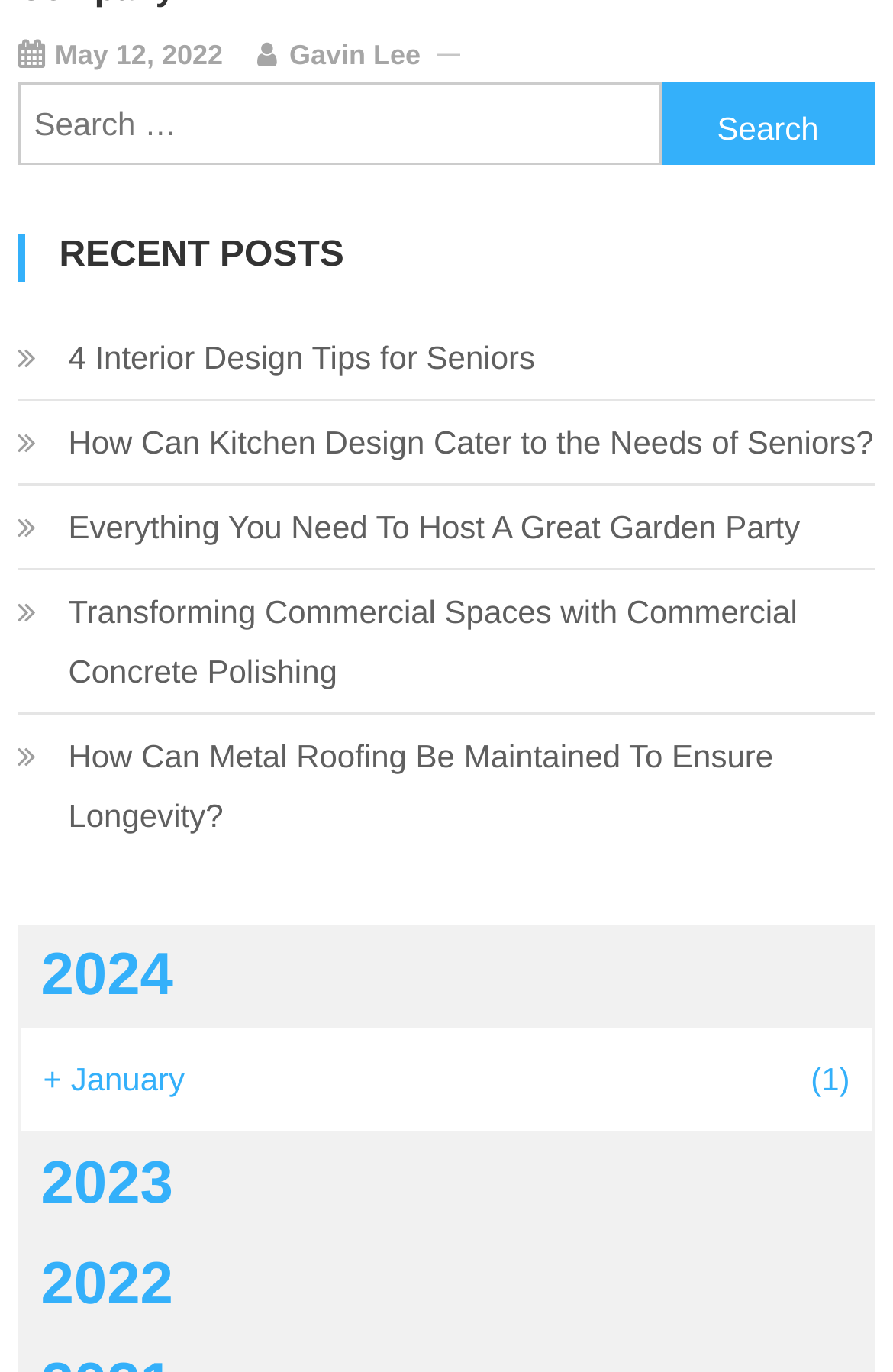Give a one-word or short phrase answer to the question: 
Is there a search function on the webpage?

Yes